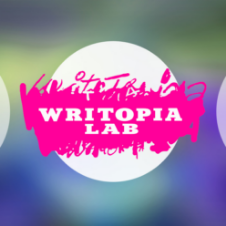What is the purpose of Writopia Lab?
Please ensure your answer is as detailed and informative as possible.

According to the caption, Writopia Lab provides a supportive environment where children and teens can develop their writing skills through workshops and programs, encouraging self-expression and literary exploration, which implies that its purpose is to nurture young writers.